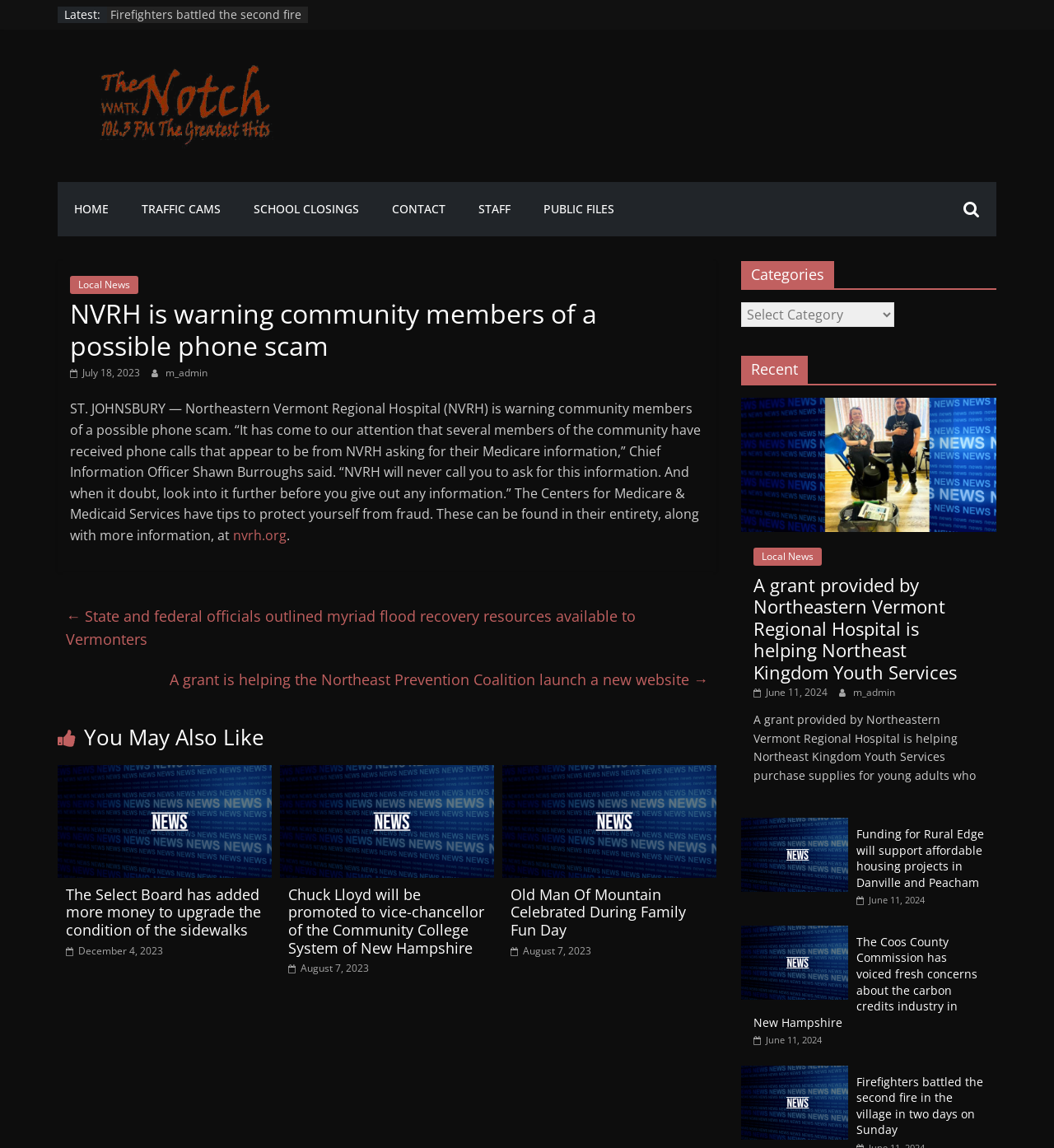Determine the bounding box coordinates of the section to be clicked to follow the instruction: "Read the article about NVRH warning community members of a possible phone scam". The coordinates should be given as four float numbers between 0 and 1, formatted as [left, top, right, bottom].

[0.066, 0.256, 0.668, 0.315]